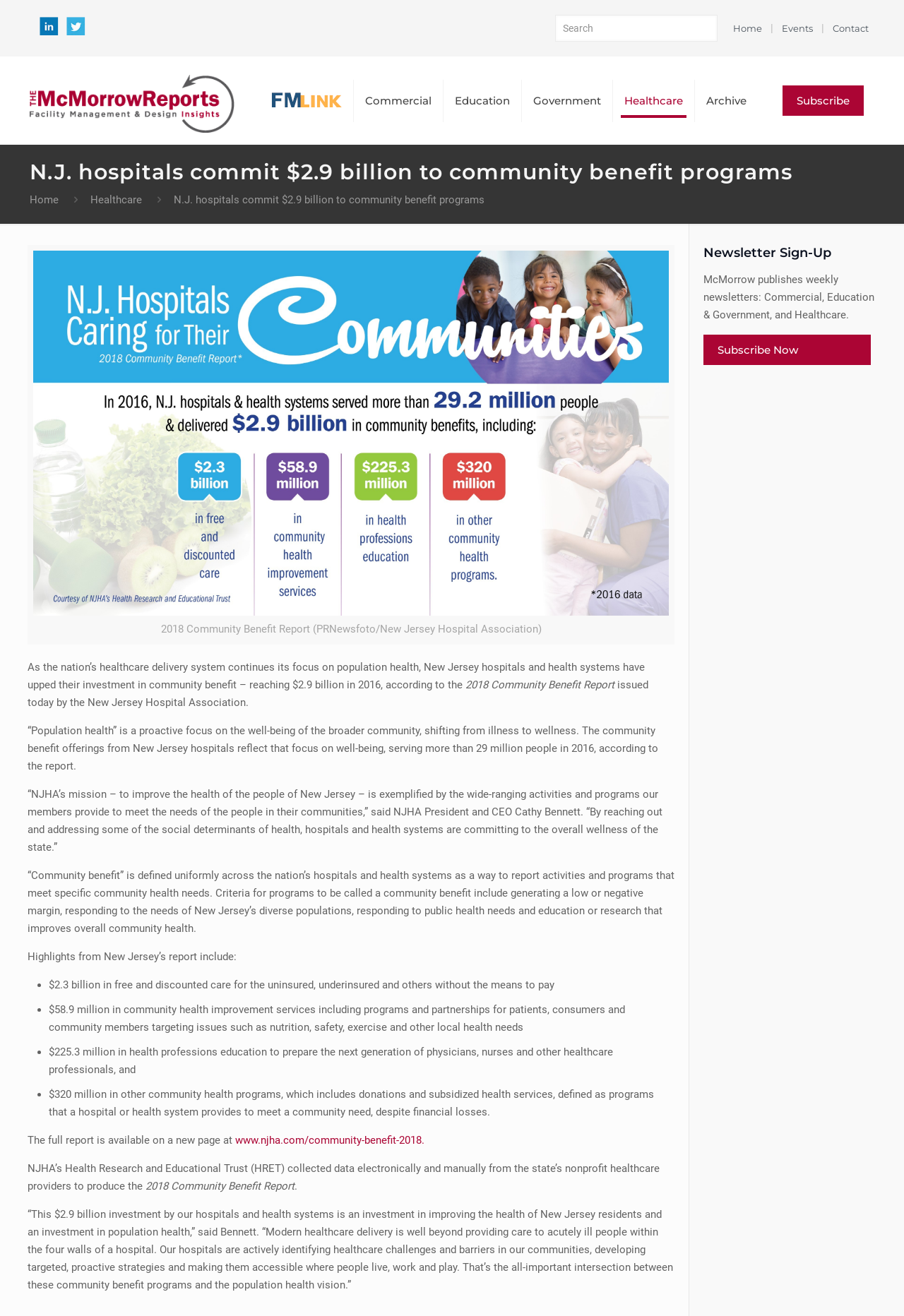Respond with a single word or short phrase to the following question: 
Who is the President and CEO of NJHA?

Cathy Bennett